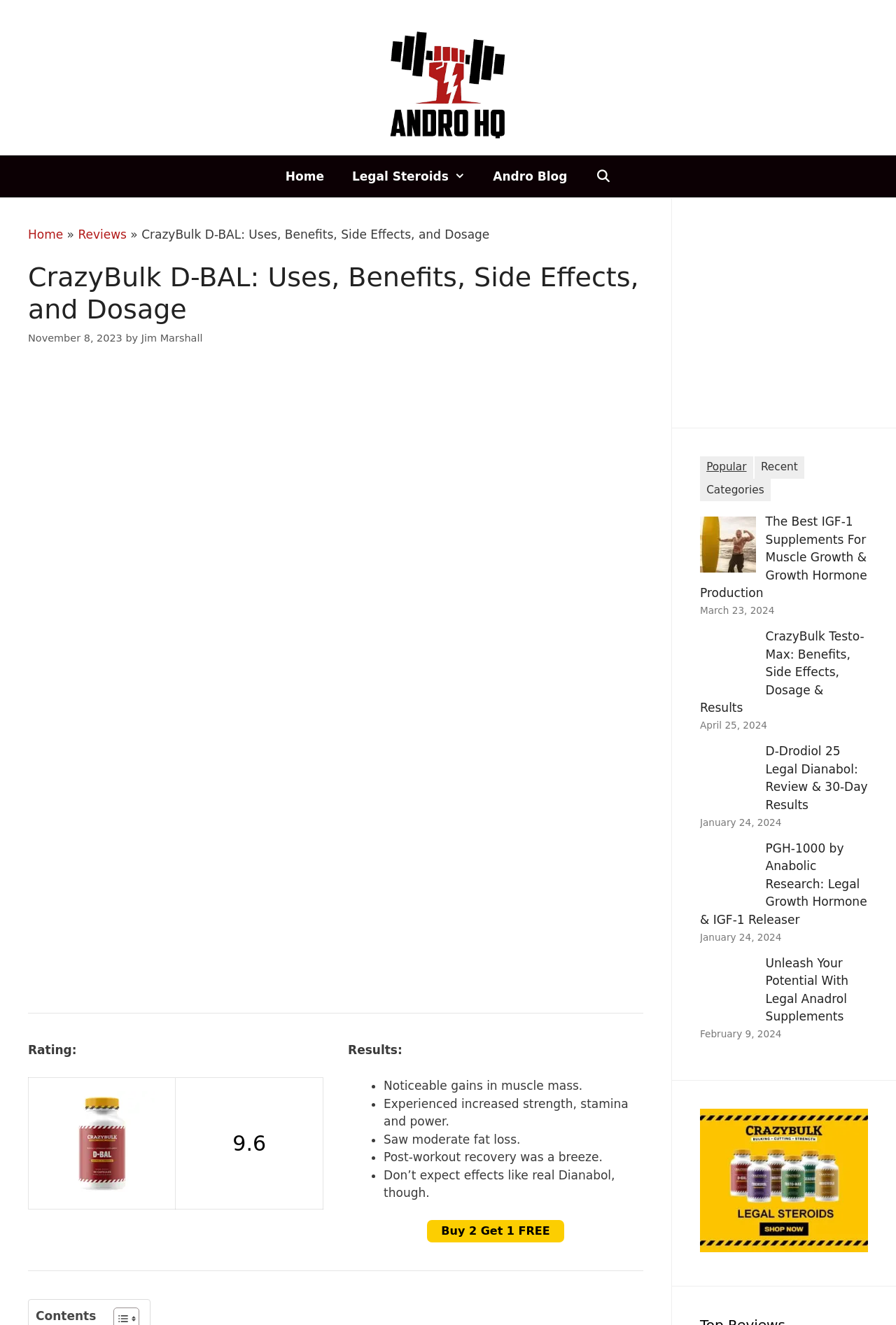Determine the bounding box for the HTML element described here: "alt="Andro HQ"". The coordinates should be given as [left, top, right, bottom] with each number being a float between 0 and 1.

[0.422, 0.058, 0.578, 0.069]